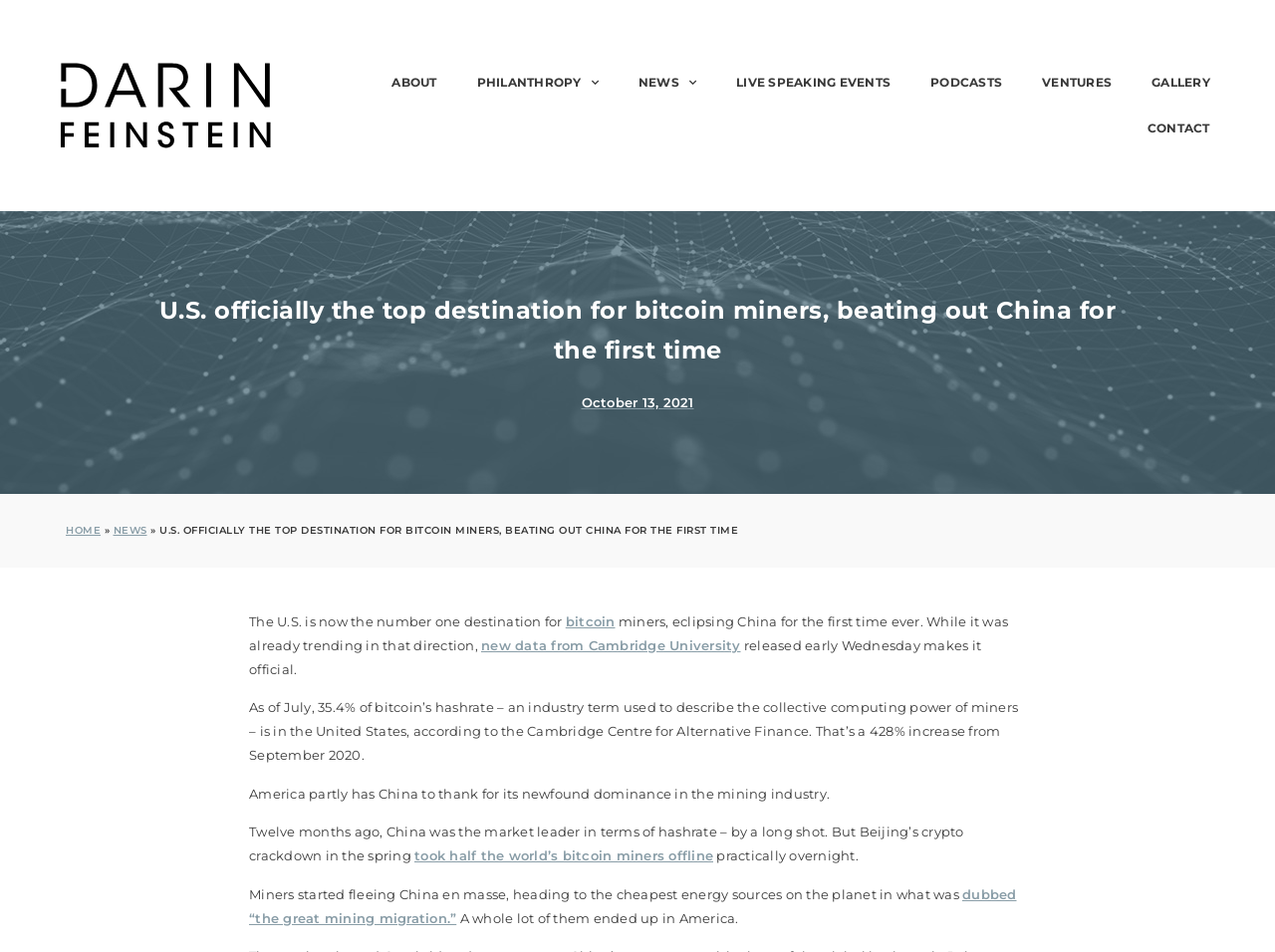Pinpoint the bounding box coordinates of the element you need to click to execute the following instruction: "Learn more about bitcoin". The bounding box should be represented by four float numbers between 0 and 1, in the format [left, top, right, bottom].

[0.444, 0.644, 0.482, 0.661]